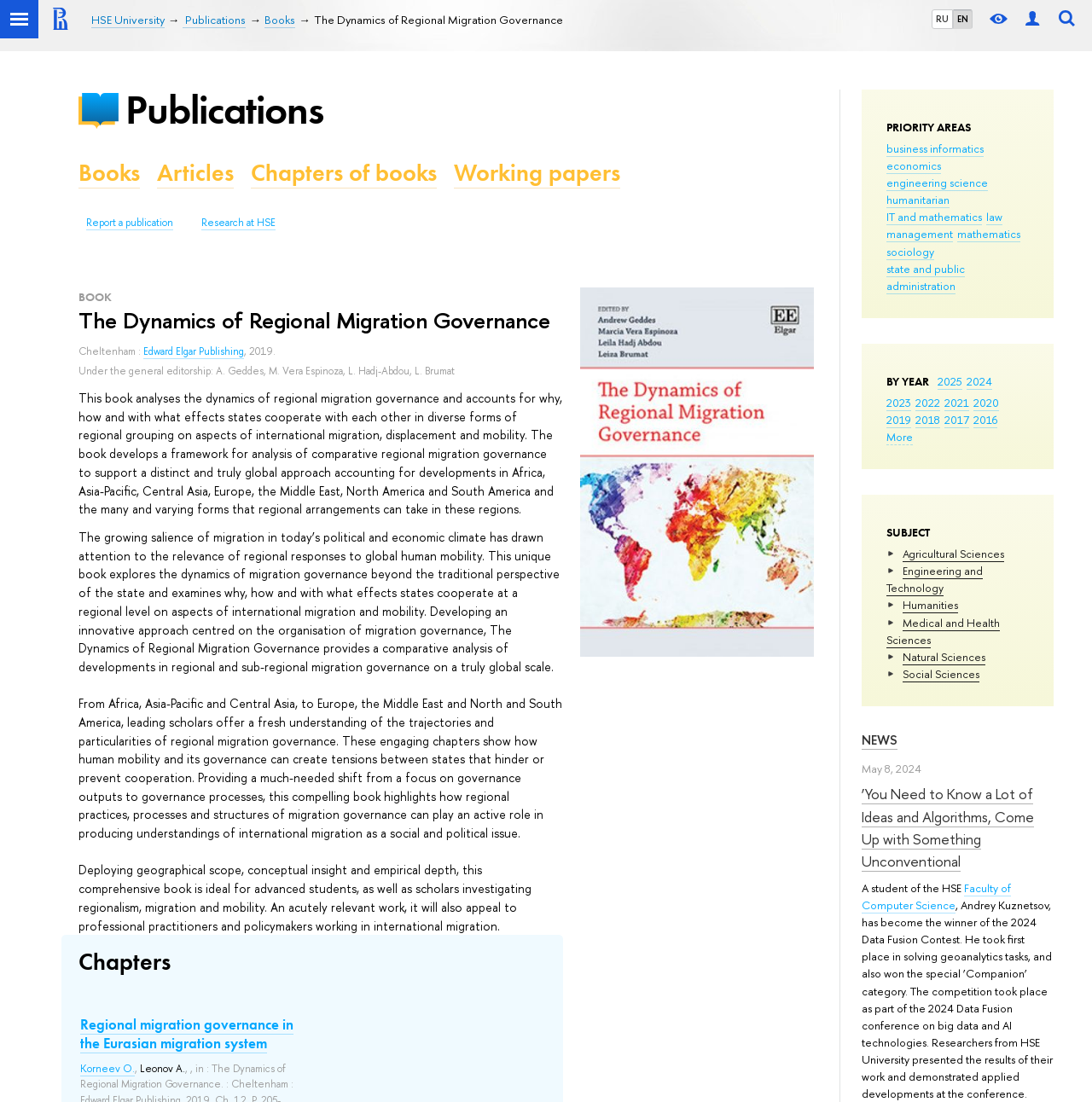Please provide a detailed answer to the question below by examining the image:
How many links are there under 'PRIORITY AREAS'?

I counted the number of links under the 'PRIORITY AREAS' section, which are 'business informatics', 'economics', 'engineering science', 'humanitarian', 'IT and mathematics', 'law', and 'management'. There are 7 links in total.